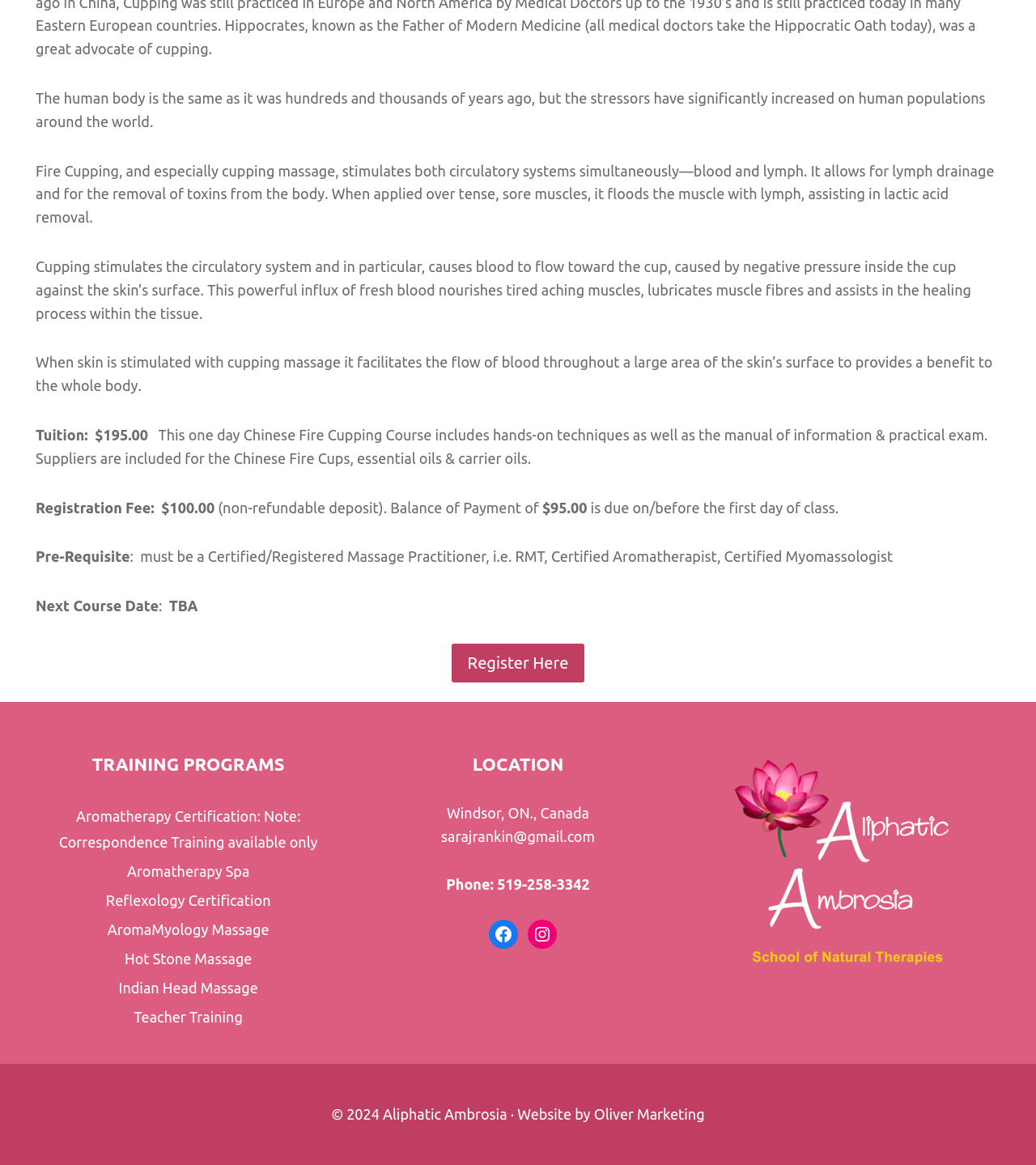Based on the description "AromaMyology Massage", find the bounding box of the specified UI element.

[0.034, 0.785, 0.329, 0.81]